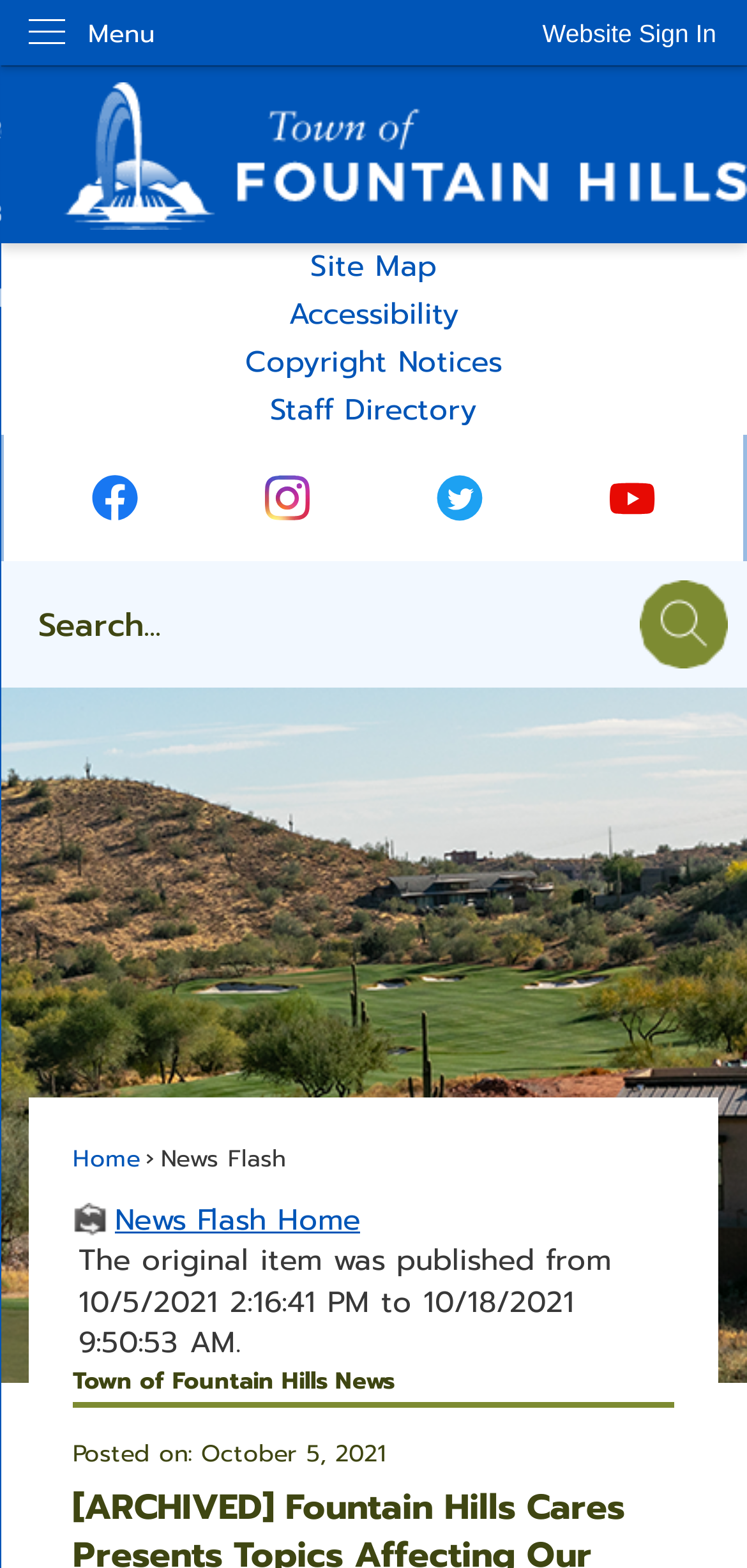How many regions are there on the webpage?
Refer to the image and provide a one-word or short phrase answer.

3